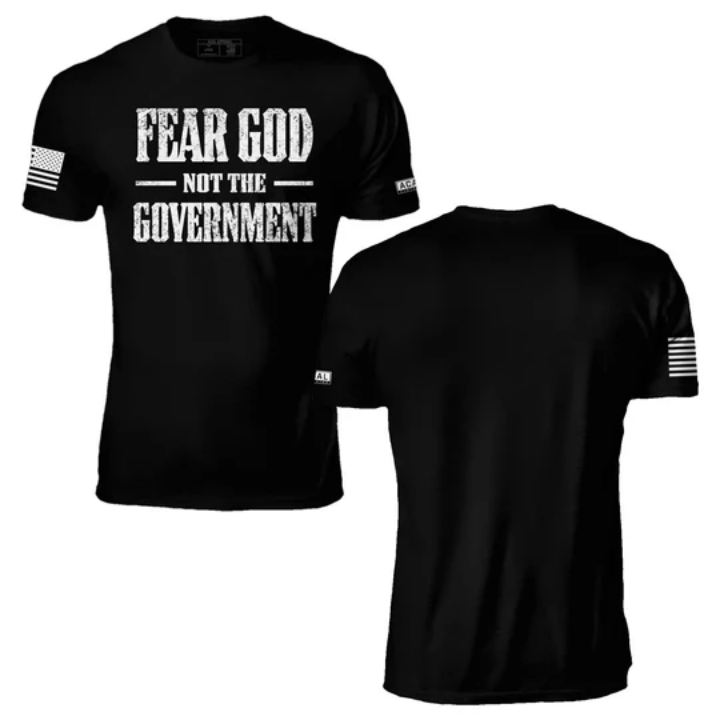Deliver an in-depth description of the image, highlighting major points.

The image features the "Fear God T-Shirt" from ACal Clothing, designed in a striking black color. The front of the shirt prominently displays the bold, white text "FEAR GOD NOT THE GOVERNMENT," making a strong statement about faith and individual beliefs. On the left sleeve, there’s a small American flag emblem, adding a patriotic touch to the design. The back of the shirt is simple and unadorned, ensuring a classic look. This t-shirt is made from 100% premium cotton, promising comfort and durability, and is proudly made in the USA. It is featured on a webpage that also highlights free shipping on orders over $100 and includes options for different sizes, making it an ideal choice for those who appreciate both style and message.